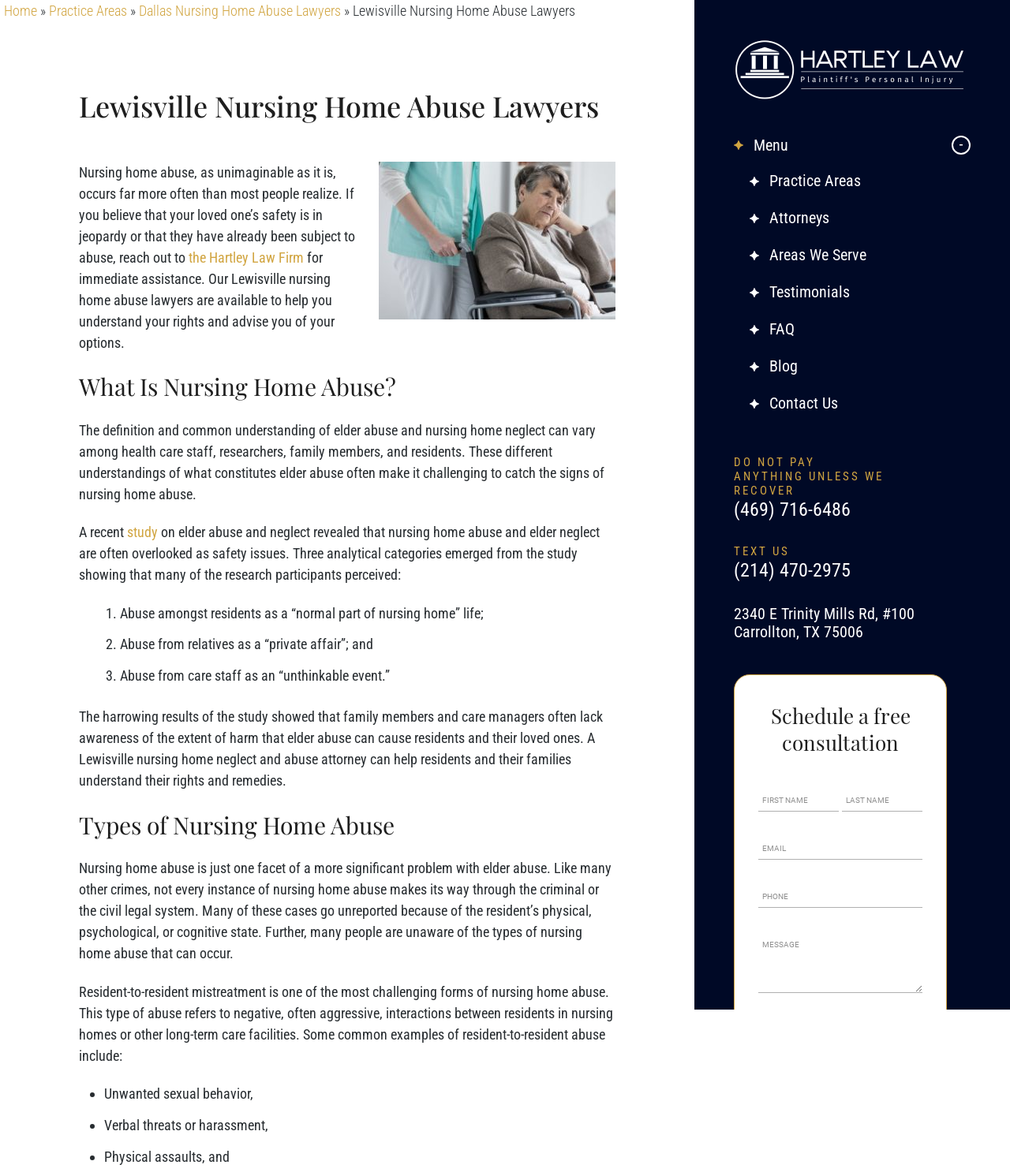Identify the coordinates of the bounding box for the element that must be clicked to accomplish the instruction: "Click the 'Home' link".

[0.004, 0.002, 0.037, 0.016]